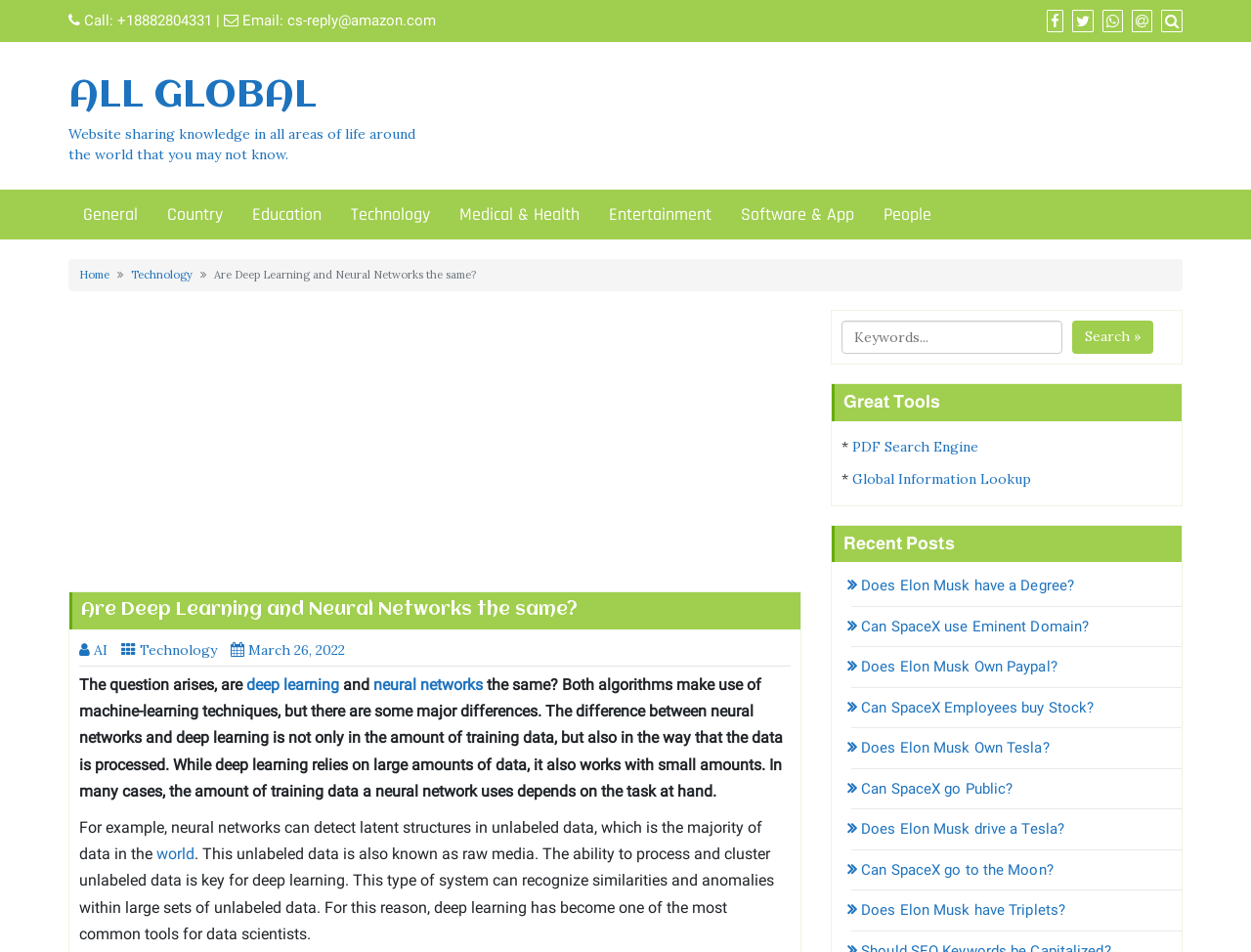Identify the webpage's primary heading and generate its text.

Are Deep Learning and Neural Networks the same?